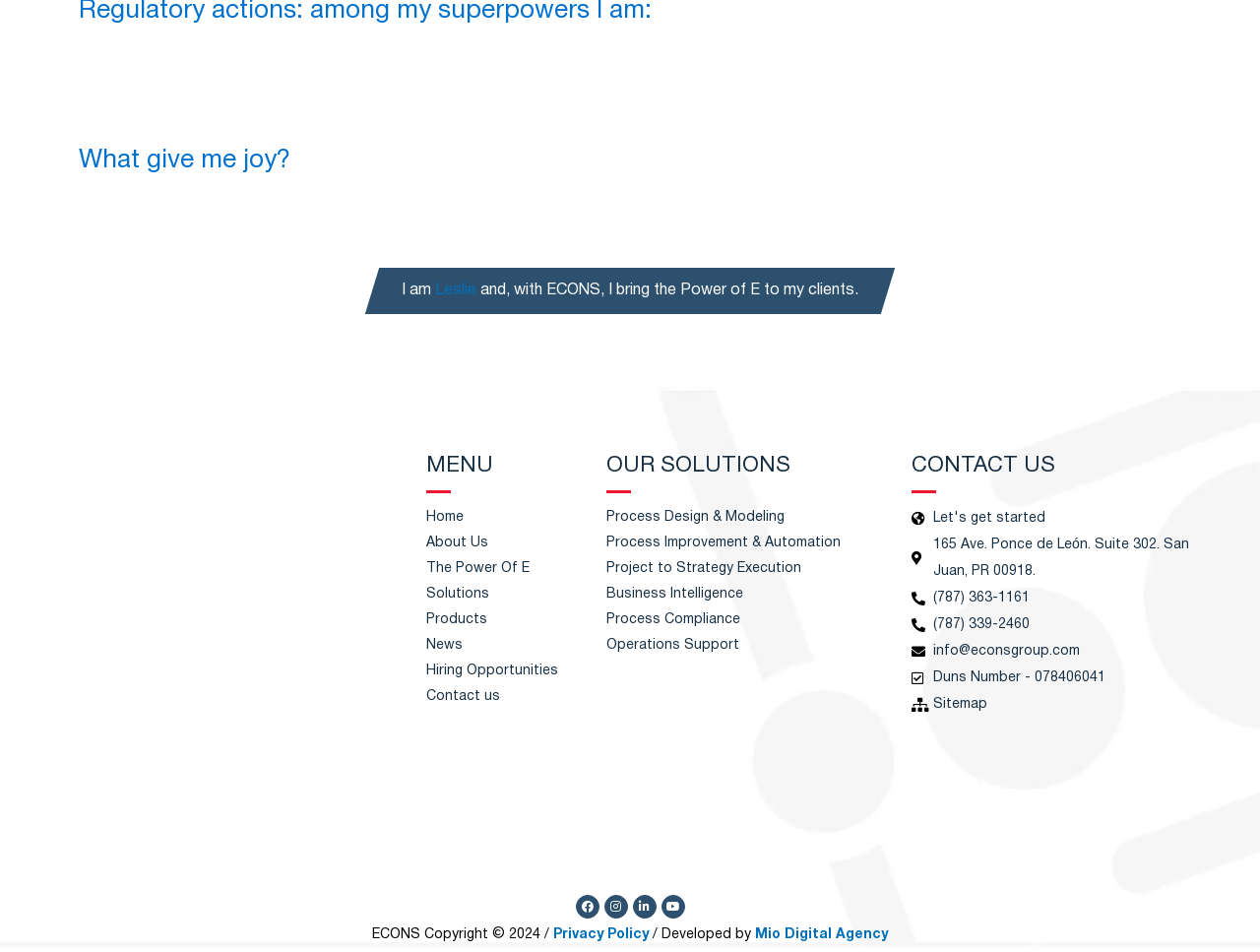Highlight the bounding box coordinates of the region I should click on to meet the following instruction: "Click on 'About Us'".

[0.338, 0.558, 0.466, 0.585]